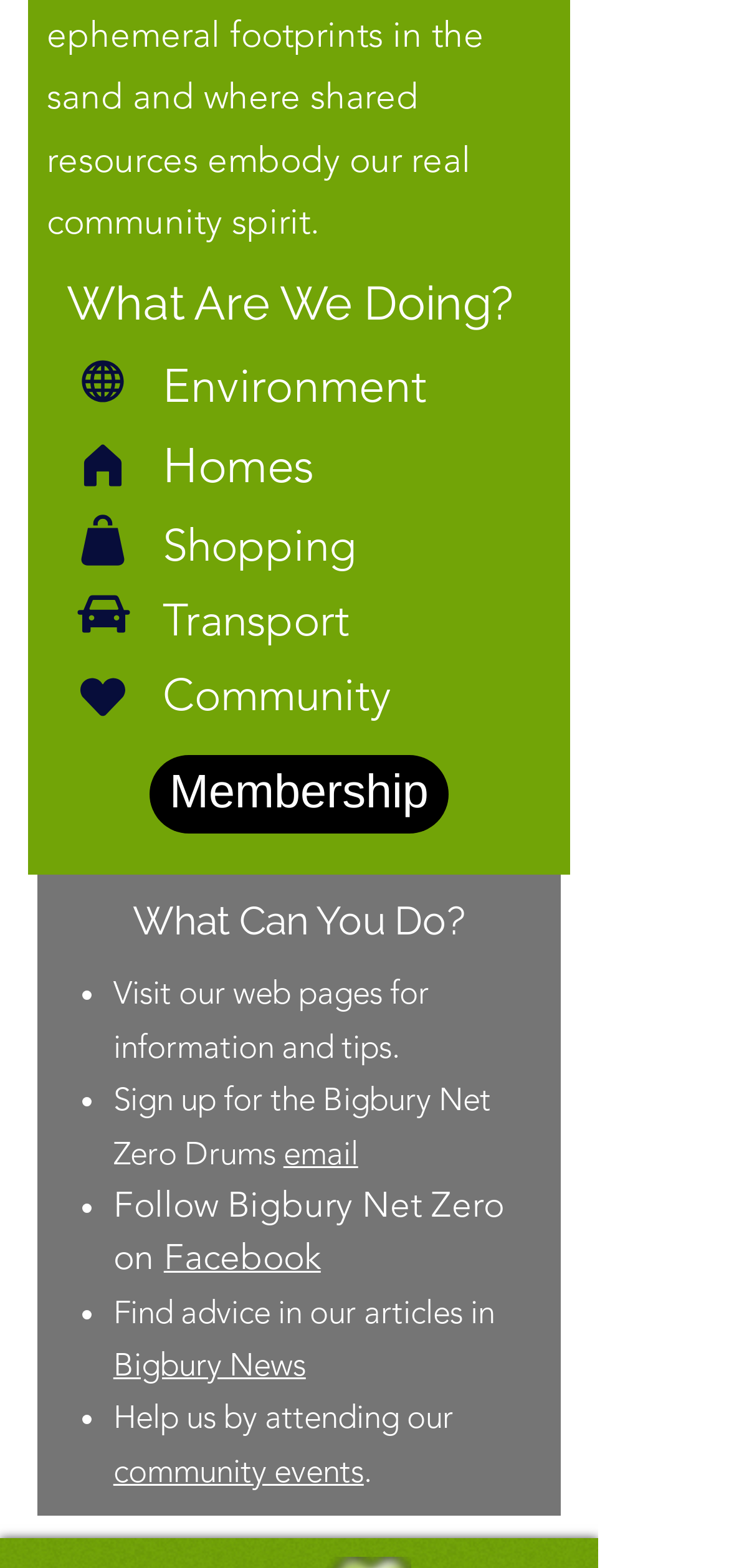What is the first category listed under 'What Are We Doing?'?
Refer to the image and provide a concise answer in one word or phrase.

Environment